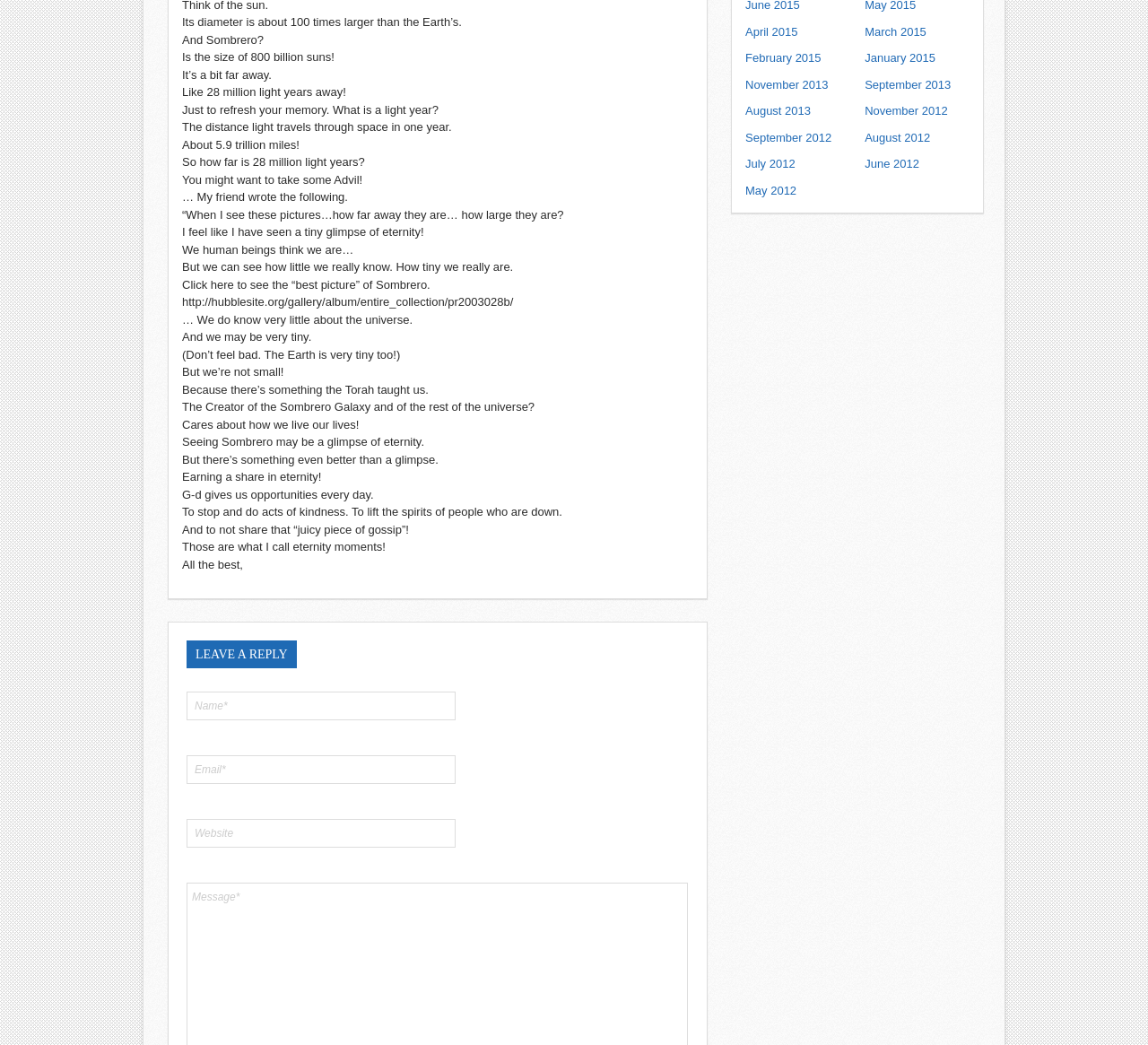Identify the bounding box for the UI element that is described as follows: "input value="Website" name="url" title="Website"".

[0.162, 0.784, 0.397, 0.811]